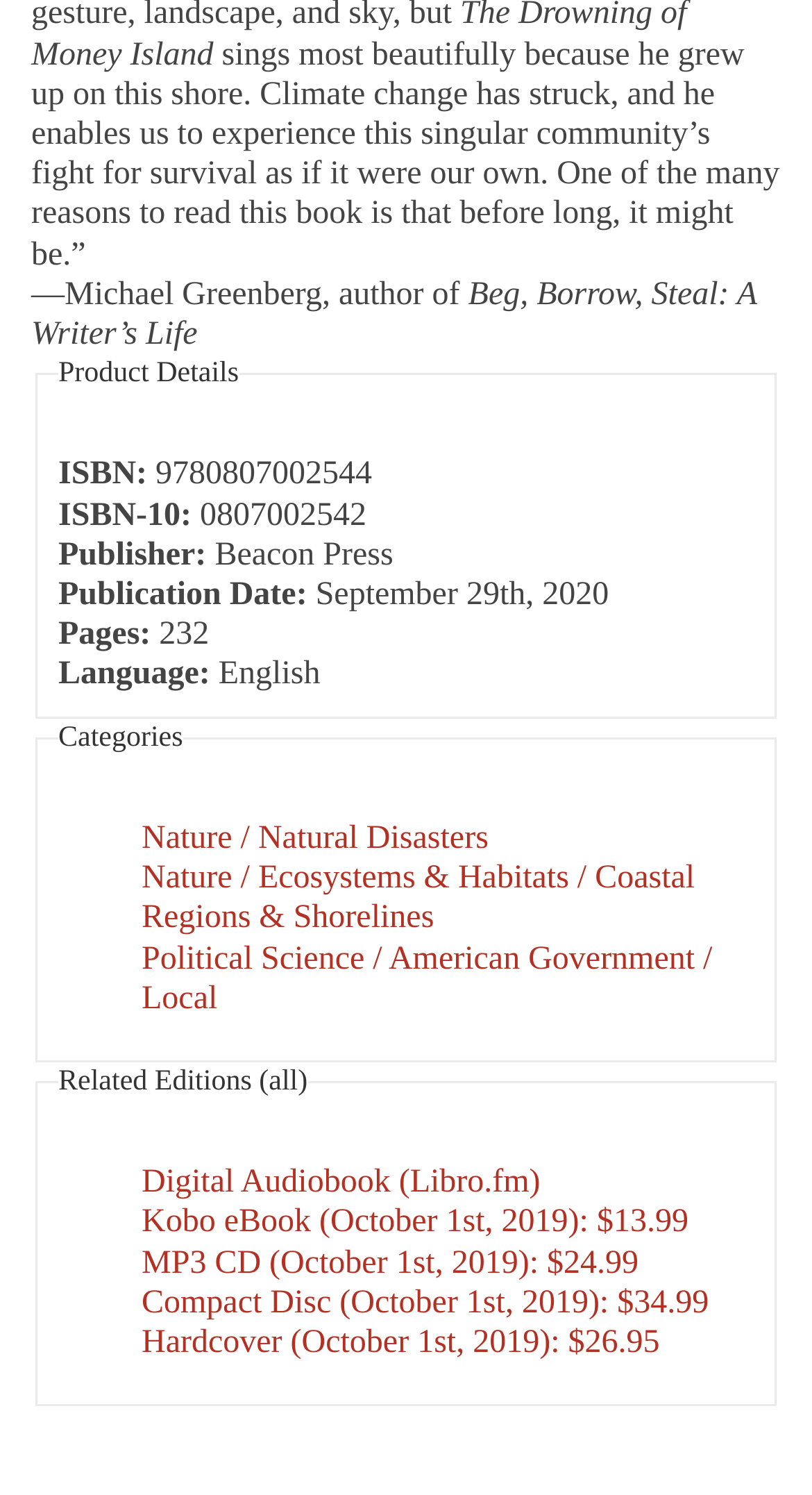Find the bounding box coordinates for the HTML element described as: "Hardcover (October 1st, 2019): $26.95". The coordinates should consist of four float values between 0 and 1, i.e., [left, top, right, bottom].

[0.174, 0.886, 0.812, 0.91]